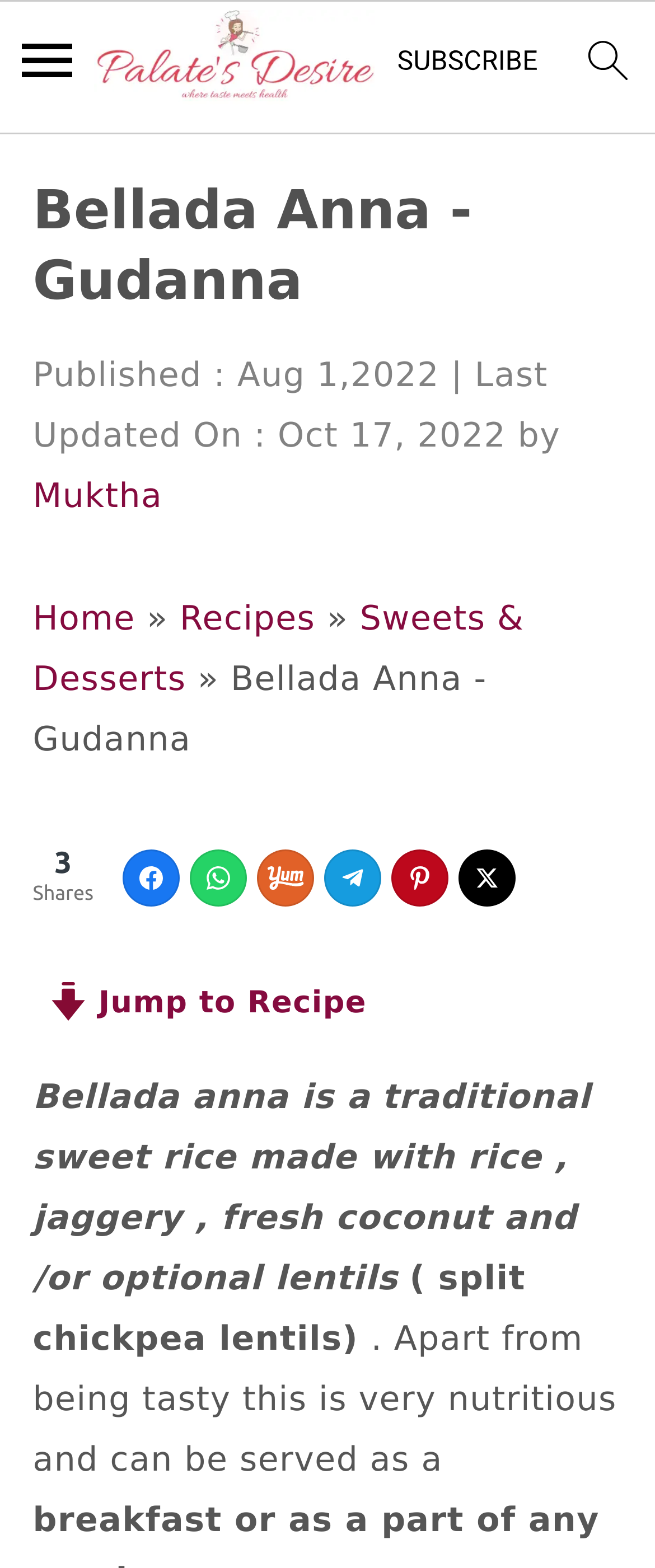Determine the bounding box coordinates for the area you should click to complete the following instruction: "go to homepage".

[0.143, 0.007, 0.571, 0.081]